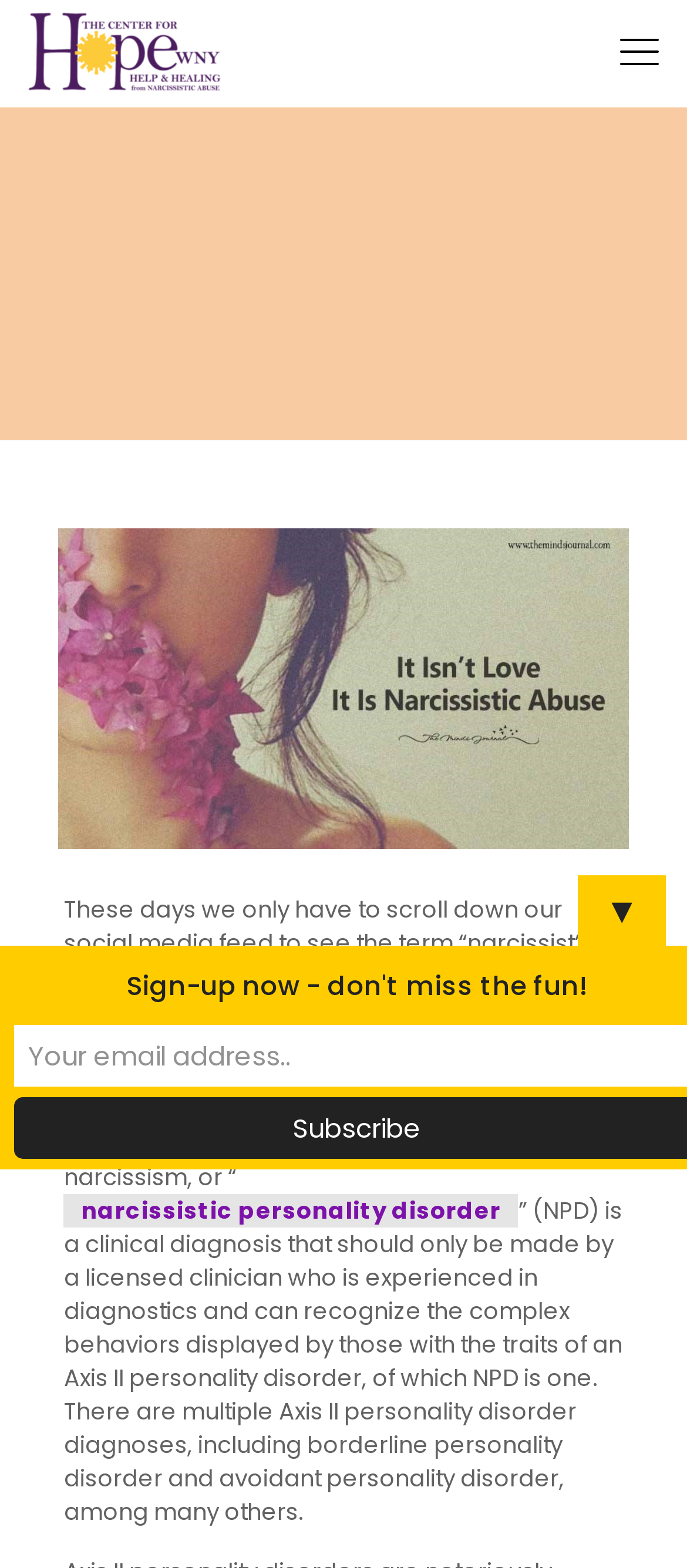Ascertain the bounding box coordinates for the UI element detailed here: "title="Center for Hope WNY"". The coordinates should be provided as [left, top, right, bottom] with each value being a float between 0 and 1.

[0.038, 0.006, 0.332, 0.062]